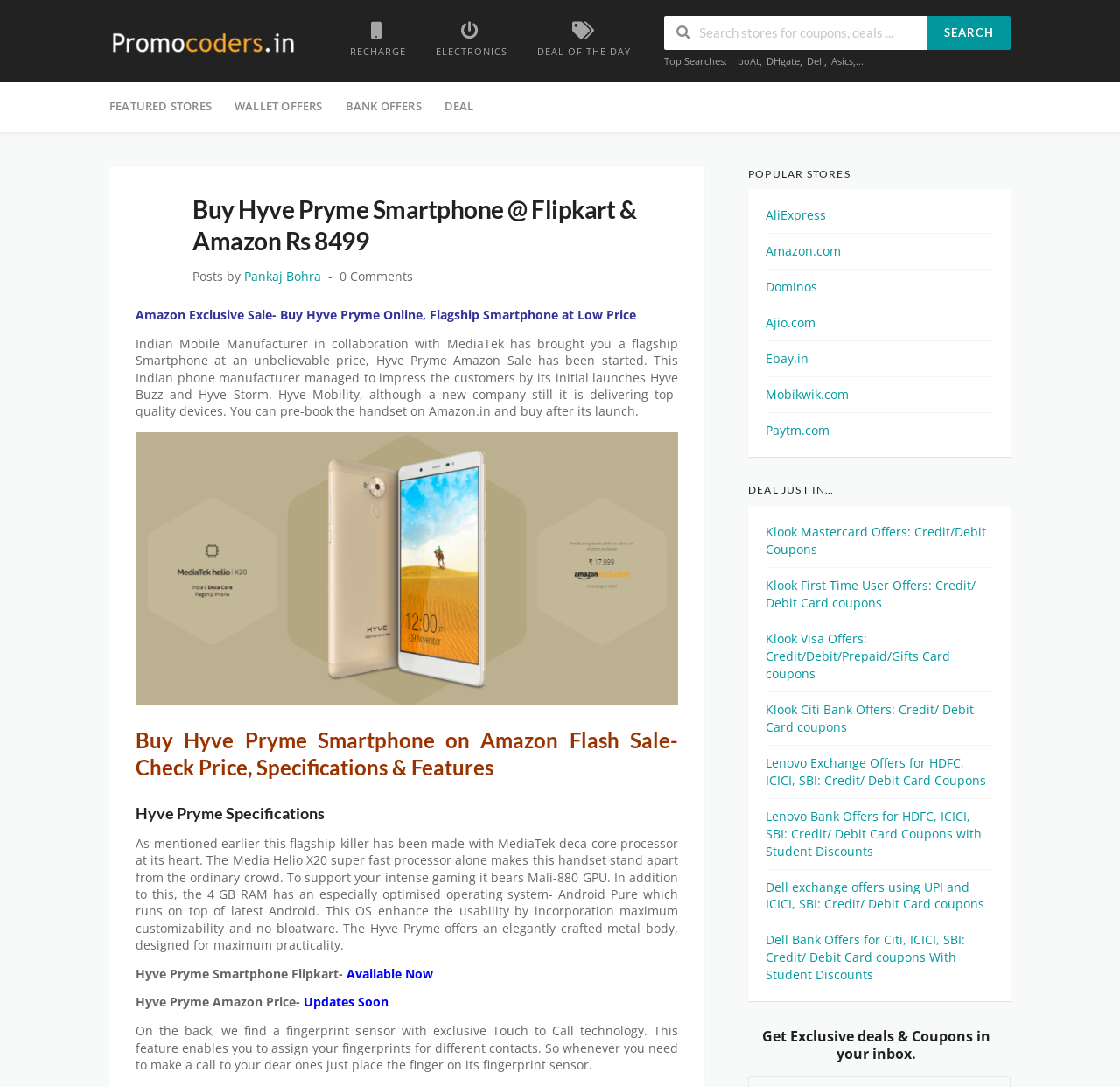Please specify the bounding box coordinates for the clickable region that will help you carry out the instruction: "Check out DEAL OF THE DAY".

[0.48, 0.02, 0.563, 0.052]